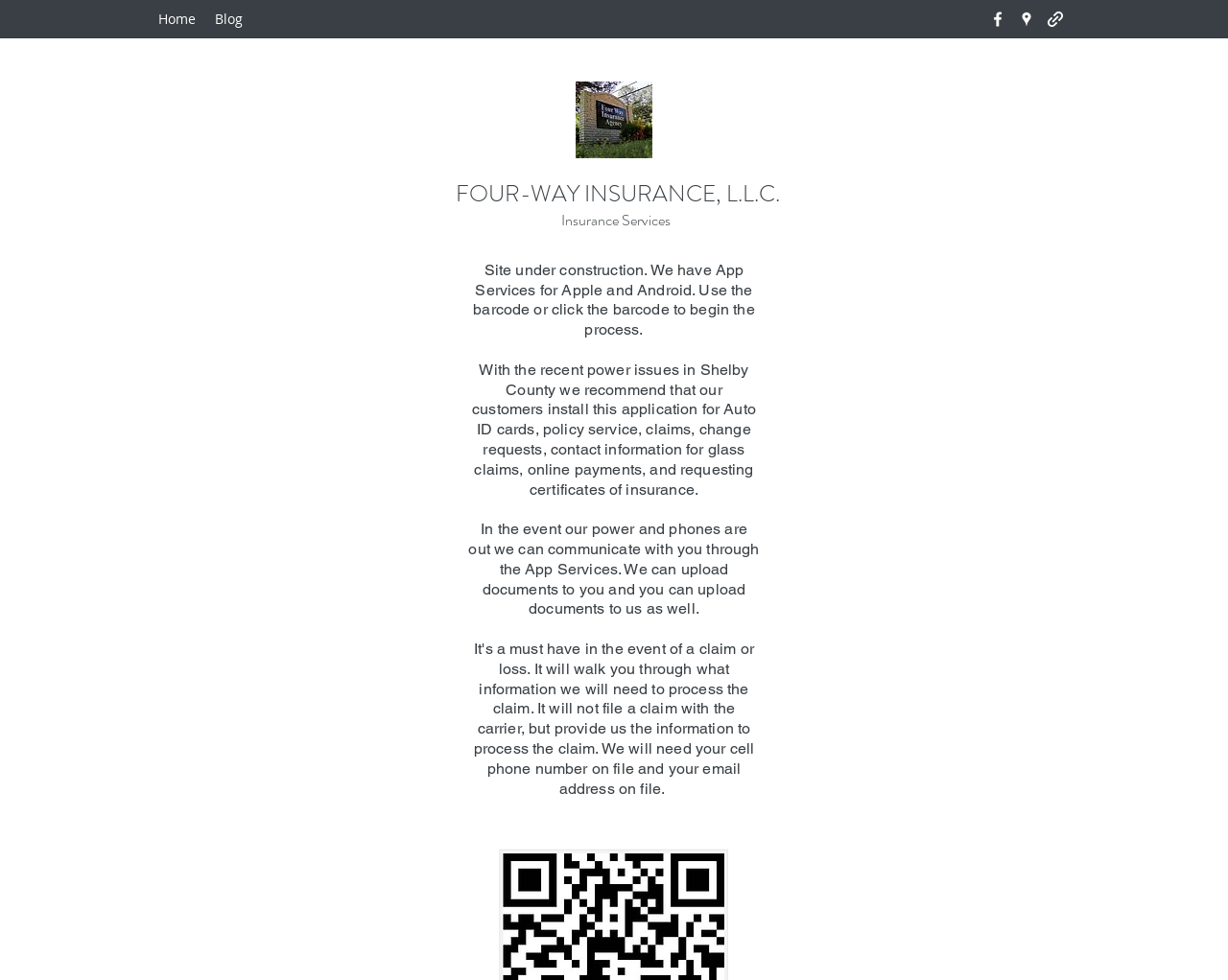Provide a thorough description of the webpage you see.

The webpage is about car insurance, with a focus on increasing rates. At the top, there is a social bar with three links to social media platforms, including Facebook and Google Places, each represented by an image. Below the social bar, there is a navigation menu with links to the "Home" and "Blog" pages.

On the left side of the page, there is a large heading that reads "FOUR-WAY INSURANCE, L.L.C." followed by a smaller heading that says "Insurance Services". Next to these headings, there is an image with an untitled description.

The main content of the page is a series of paragraphs. The first paragraph informs visitors that the site is under construction and provides information about mobile app services for Apple and Android devices. The second paragraph is a brief message recommending that customers install the app for various insurance-related services. The third paragraph explains that the app can be used for communication and document sharing in the event of a power outage.

Overall, the page has a simple layout with a focus on providing information about the insurance company and its services.